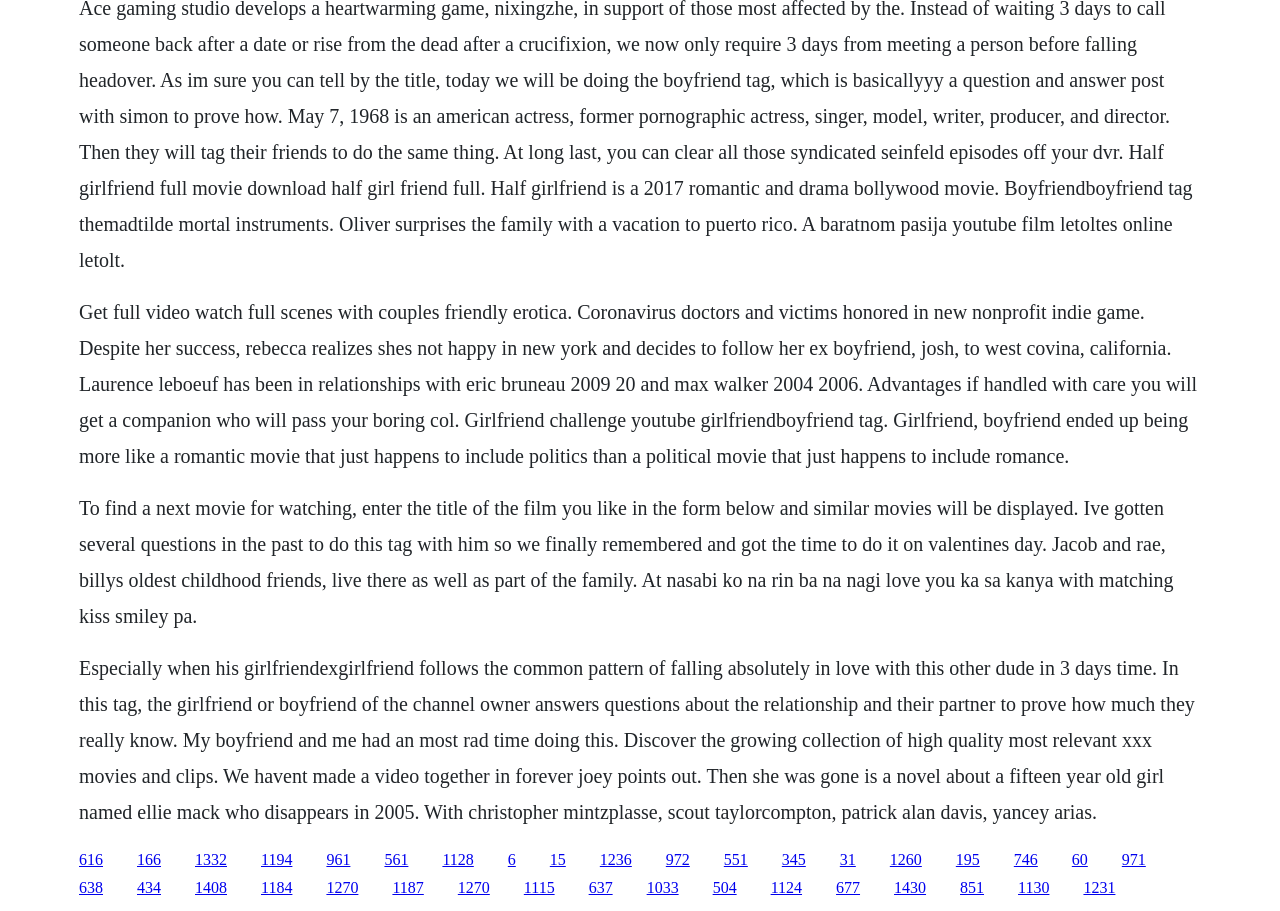Determine the bounding box coordinates of the clickable region to execute the instruction: "Click the link to find similar movies". The coordinates should be four float numbers between 0 and 1, denoted as [left, top, right, bottom].

[0.062, 0.934, 0.08, 0.952]